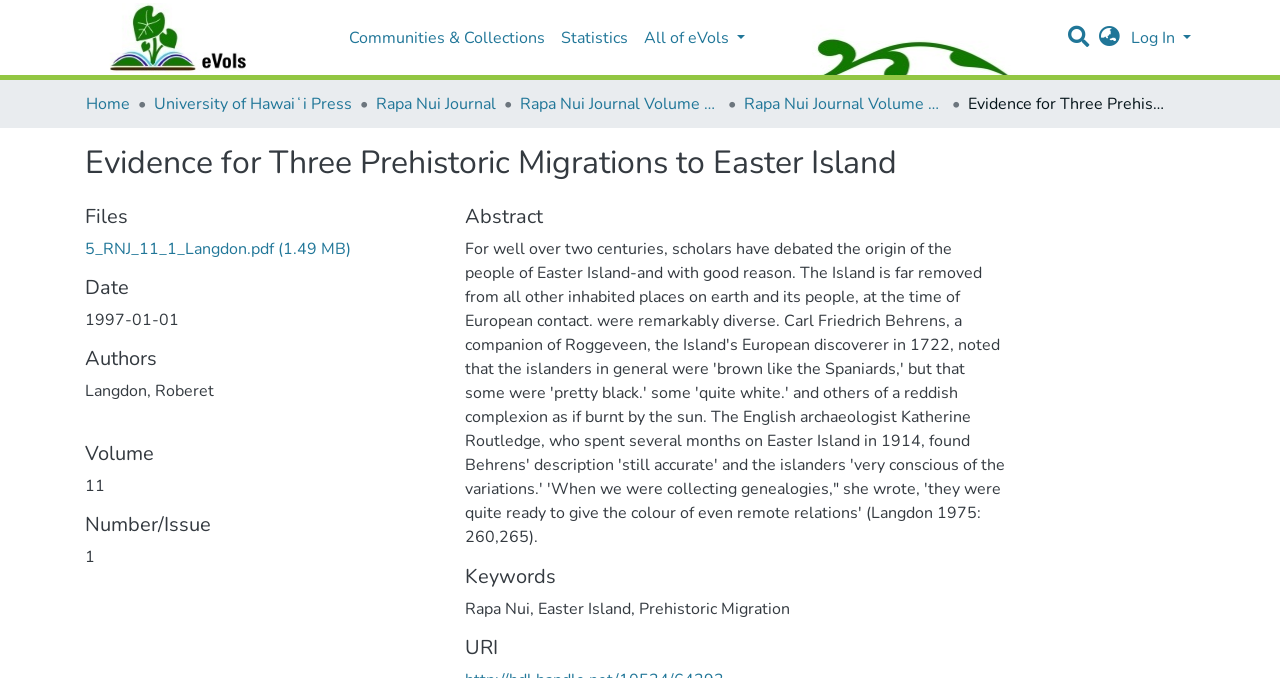What is the file format of the downloadable file?
From the image, respond using a single word or phrase.

PDF